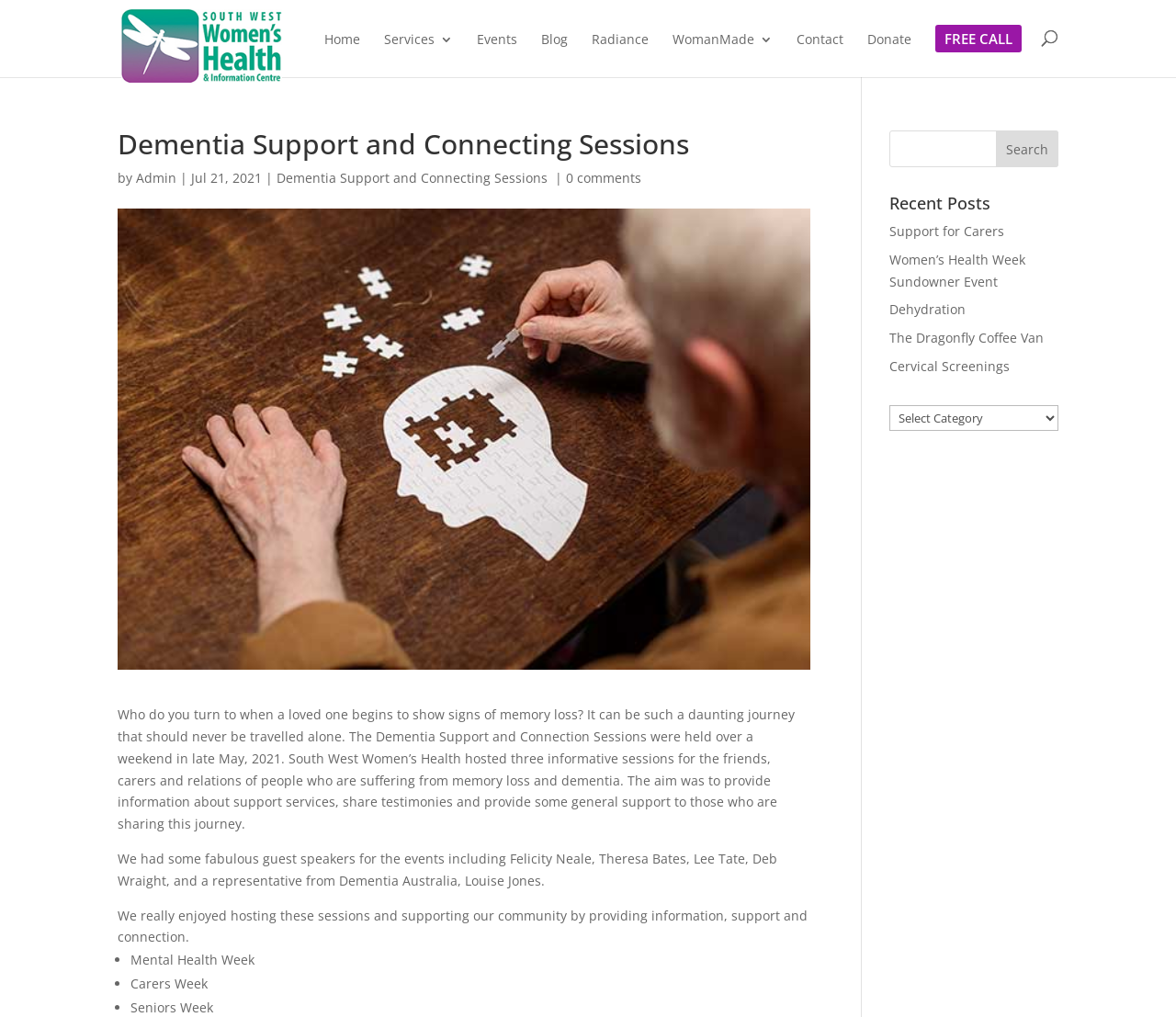What is the topic of the article? Please answer the question using a single word or phrase based on the image.

Dementia Support and Connecting Sessions